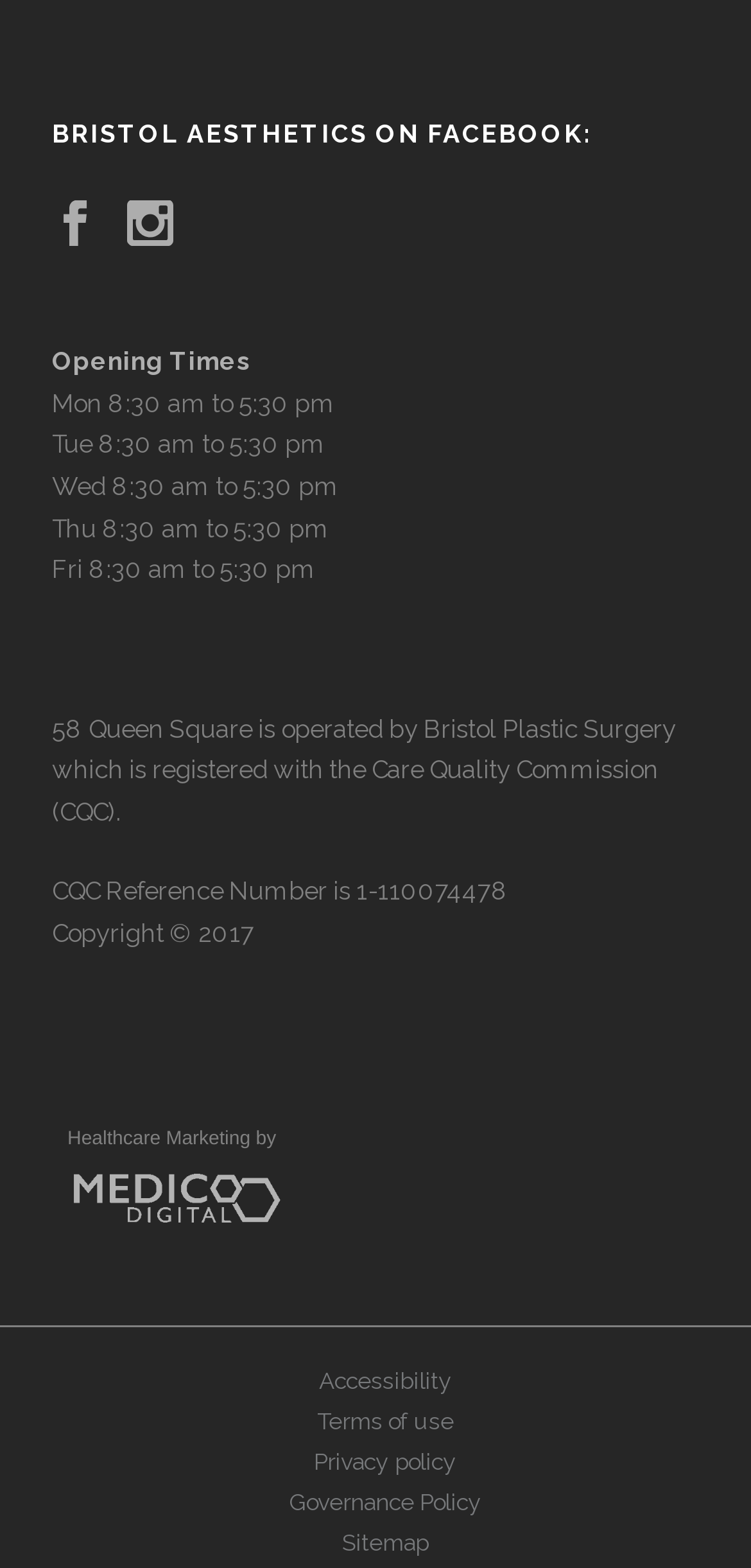What is the copyright year?
Provide an in-depth answer to the question, covering all aspects.

The copyright year can be found in the StaticText element with the text 'Copyright © 2017' which is located at the bottom of the webpage.